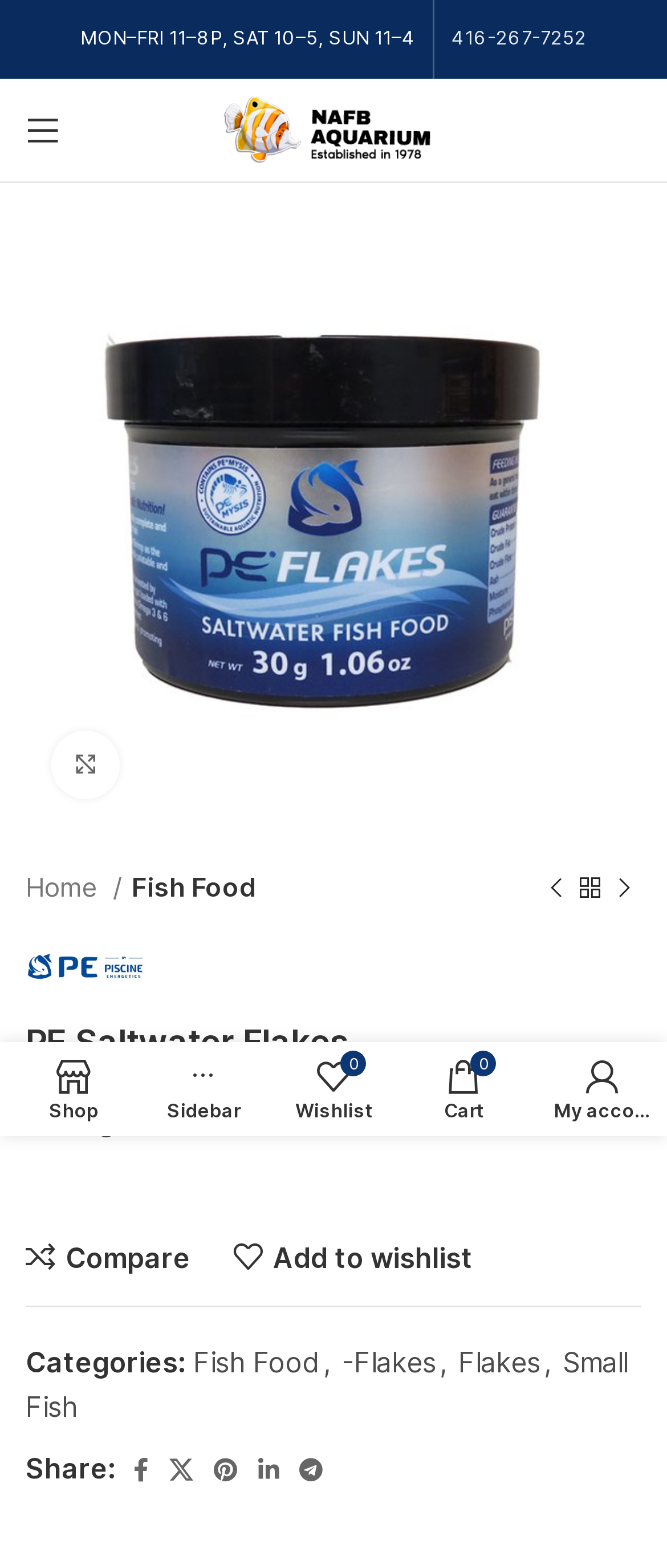Locate the coordinates of the bounding box for the clickable region that fulfills this instruction: "View product details of PE Flake Saltwater 30g NAFB".

[0.038, 0.317, 0.962, 0.339]